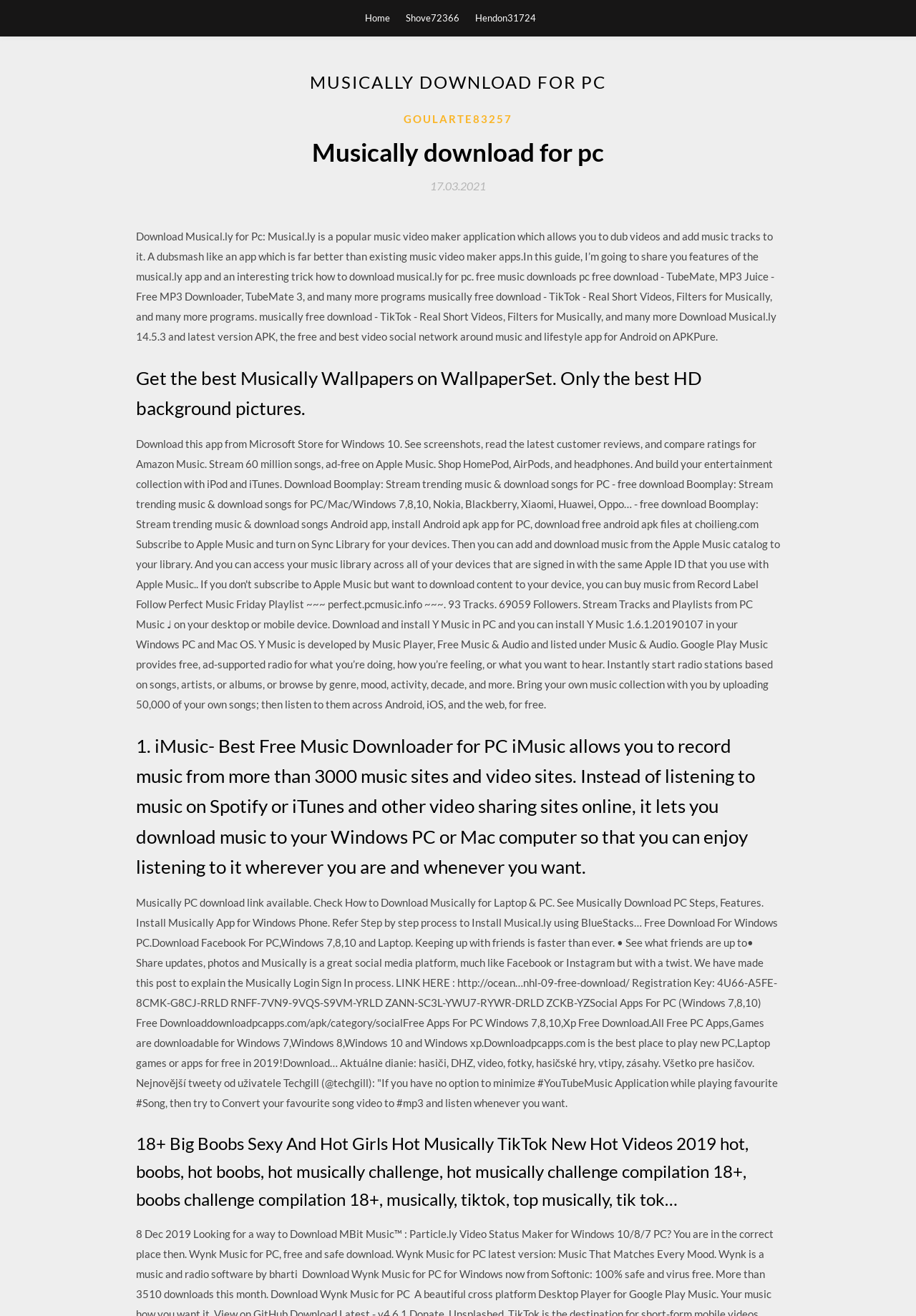Please find the bounding box for the UI component described as follows: "natürlich Potenz steigern".

None